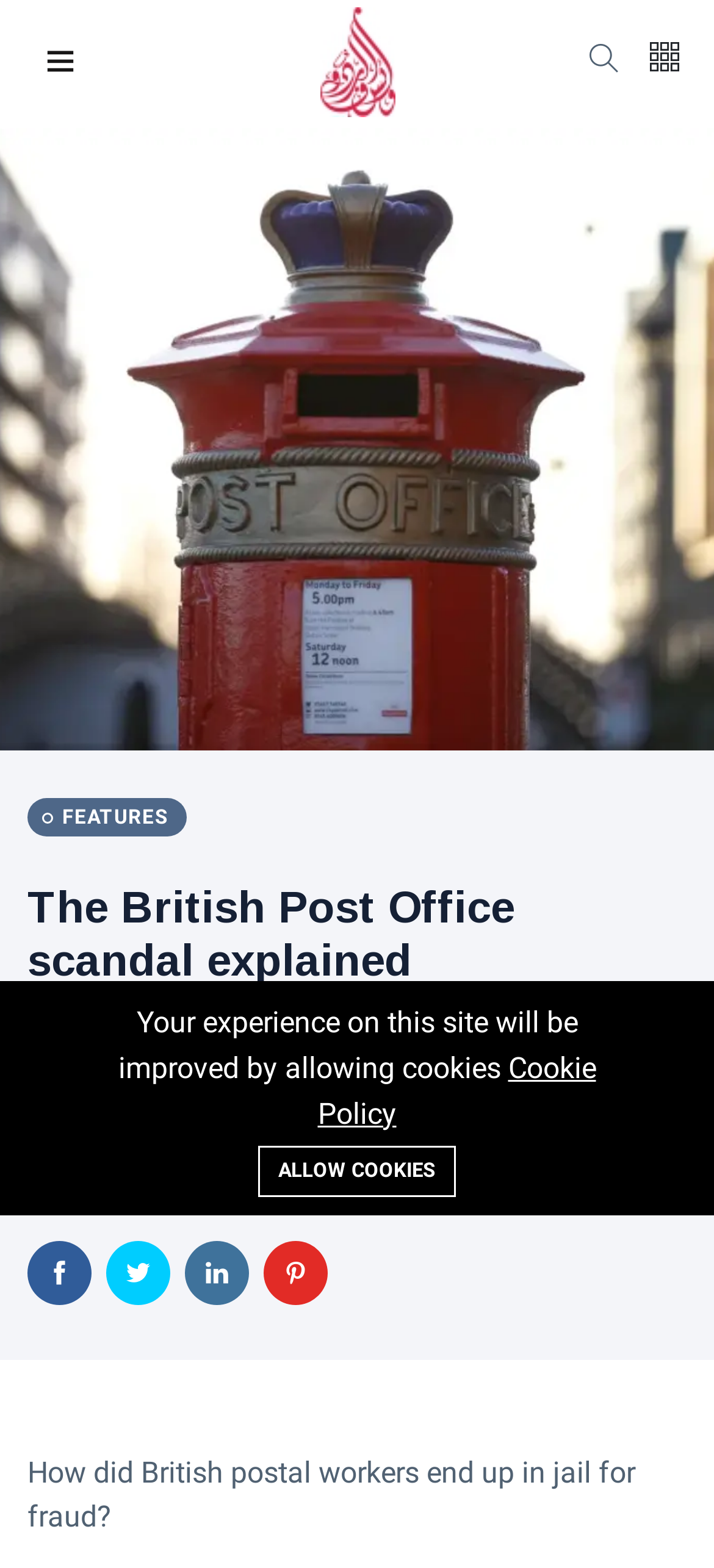Please look at the image and answer the question with a detailed explanation: What is the date of the article?

I found the date of the article by looking at the text '10 Jan, 2024' which is located below the heading 'The British Post Office scandal explained' and above the text '6 mins read'.